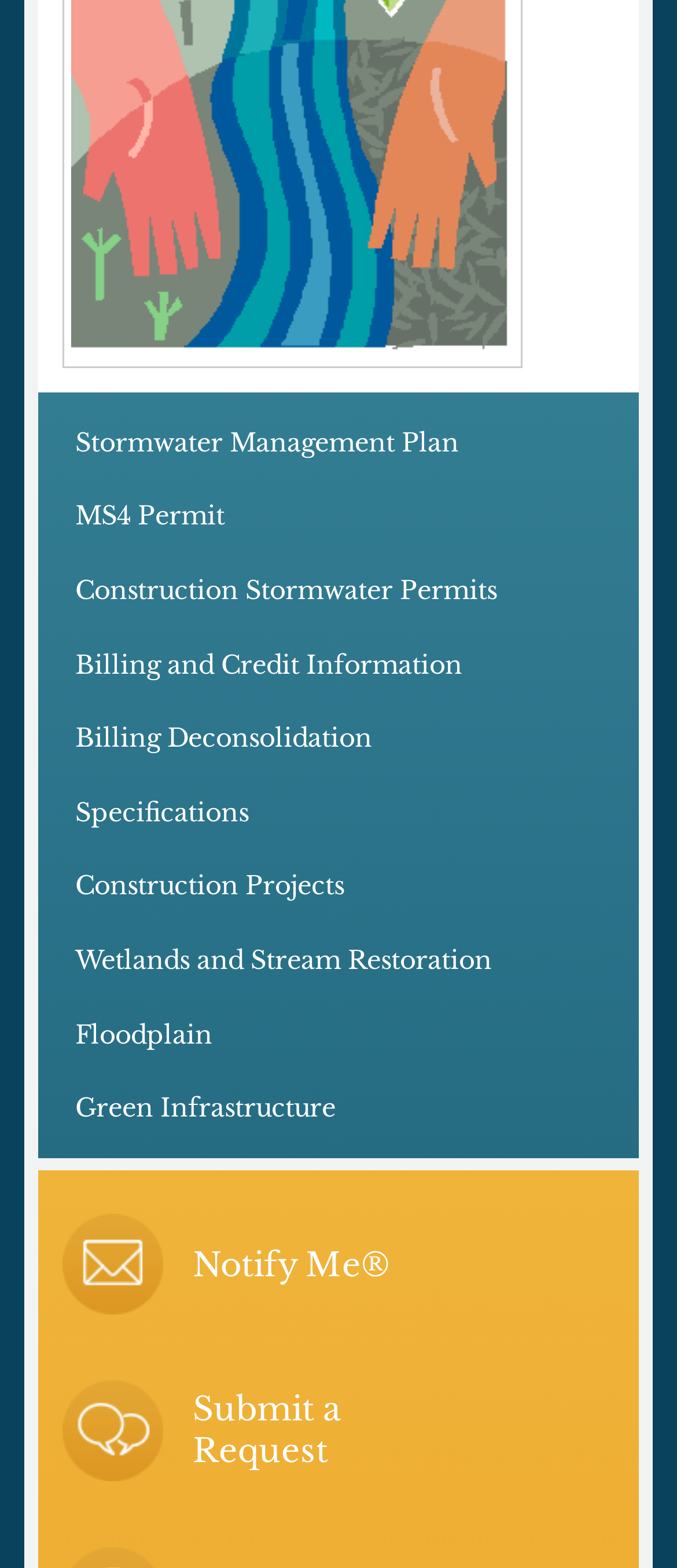Please specify the bounding box coordinates of the clickable section necessary to execute the following command: "Learn about avoiding scams".

None